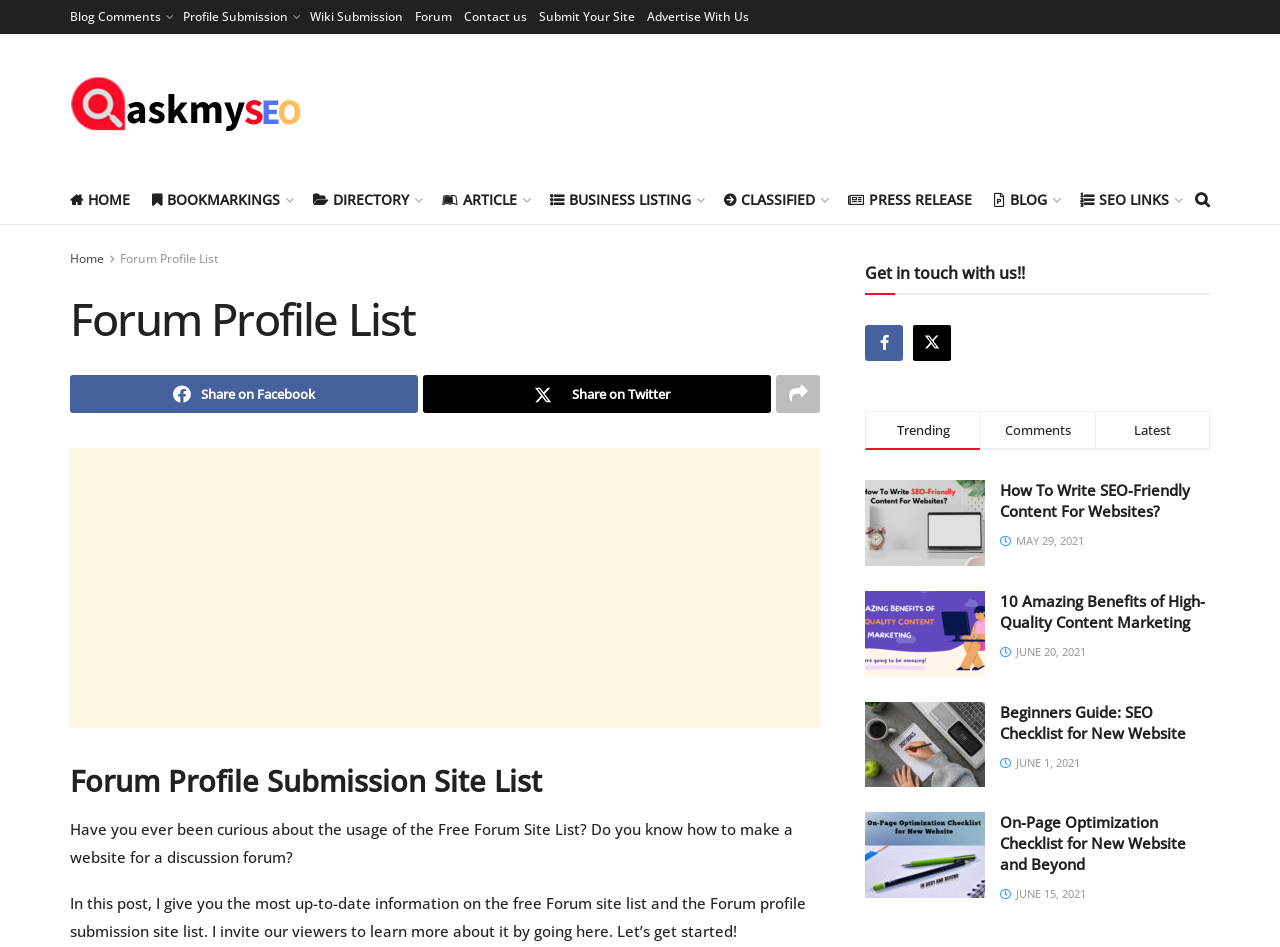Give a concise answer using only one word or phrase for this question:
How many social media sharing links are there?

3